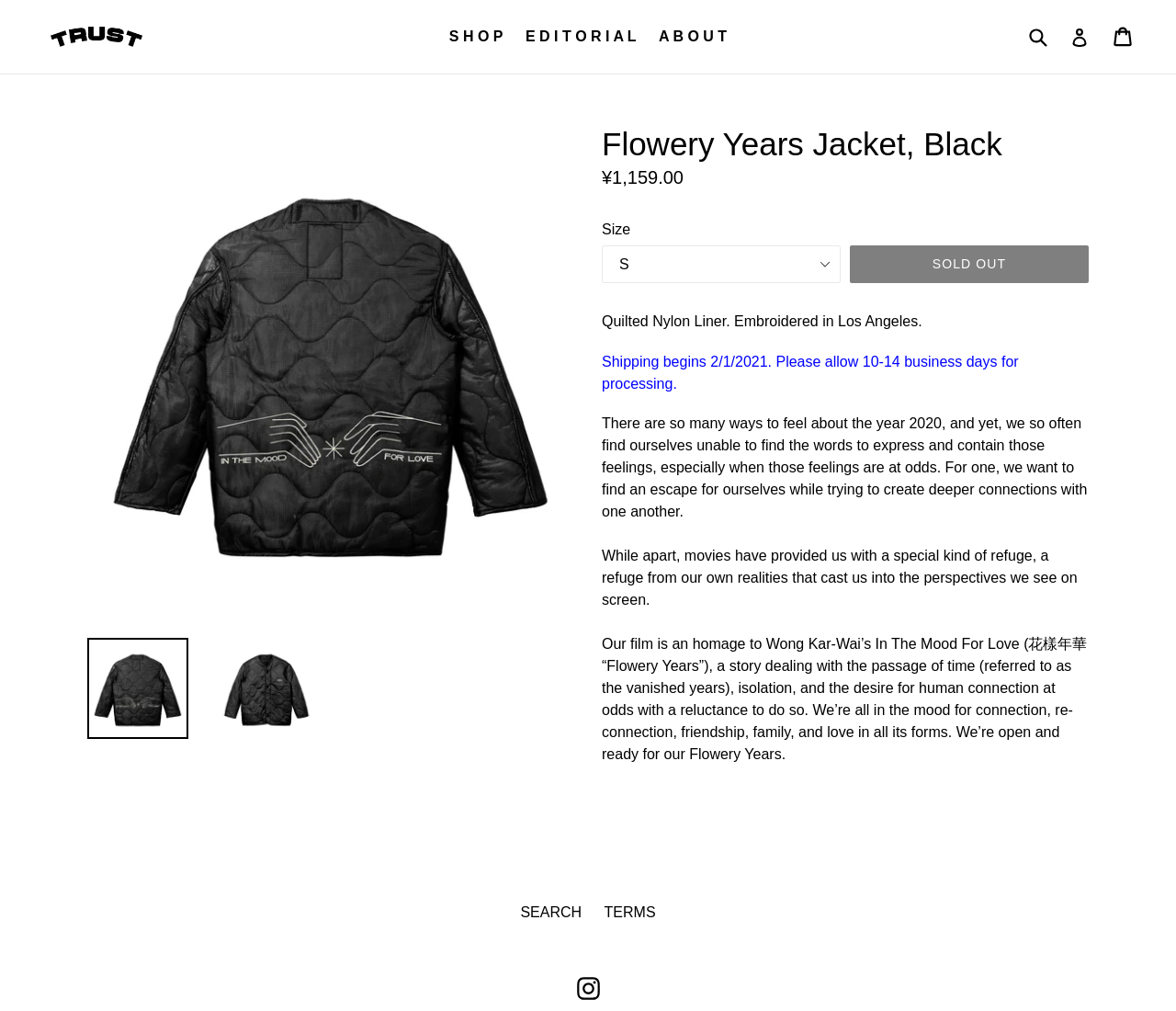What is the name of the jacket?
Based on the image, answer the question with a single word or brief phrase.

Flowery Years Jacket, Black